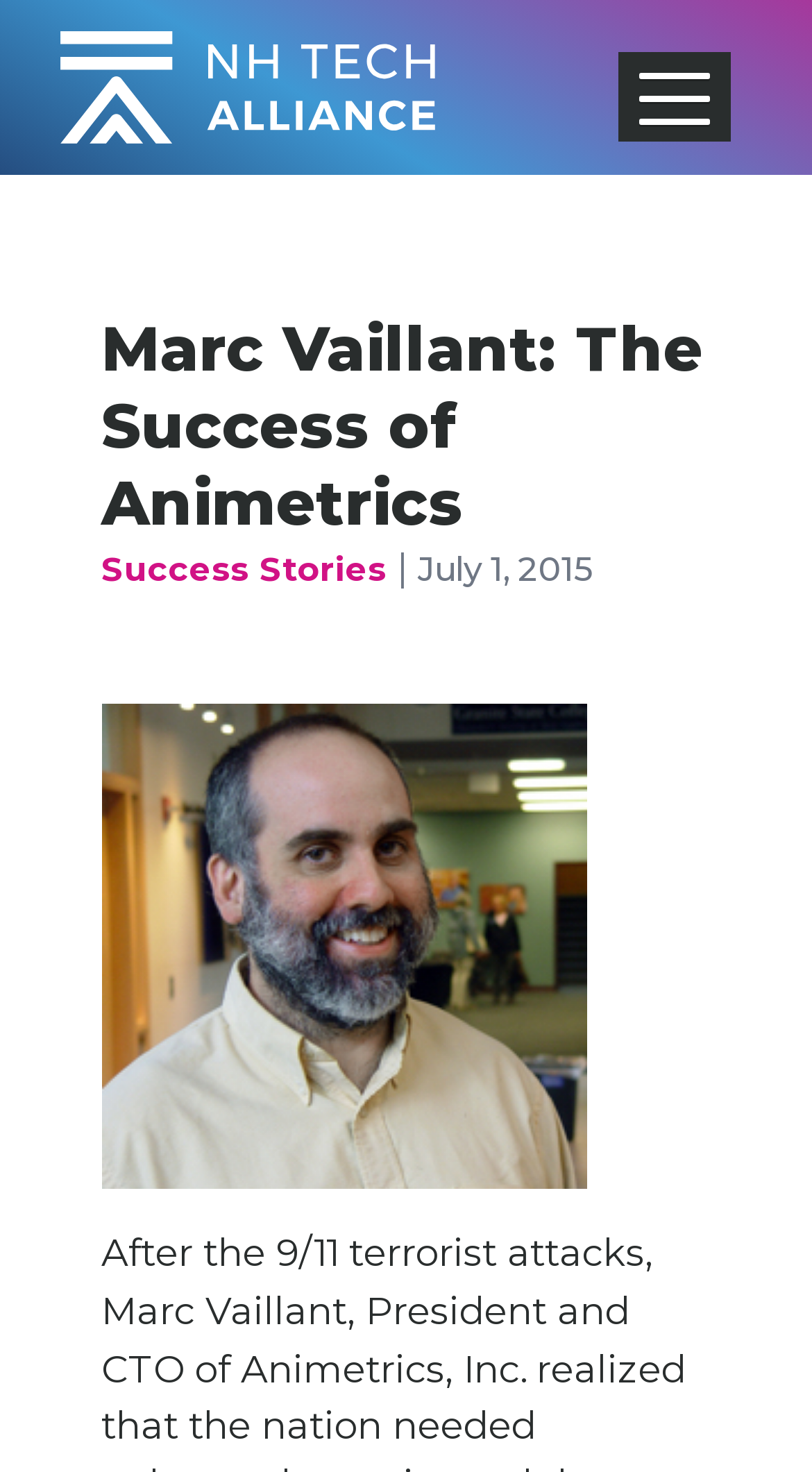Calculate the bounding box coordinates for the UI element based on the following description: "parent_node: New Hampshire Tech Alliance". Ensure the coordinates are four float numbers between 0 and 1, i.e., [left, top, right, bottom].

[0.075, 0.074, 0.537, 0.105]